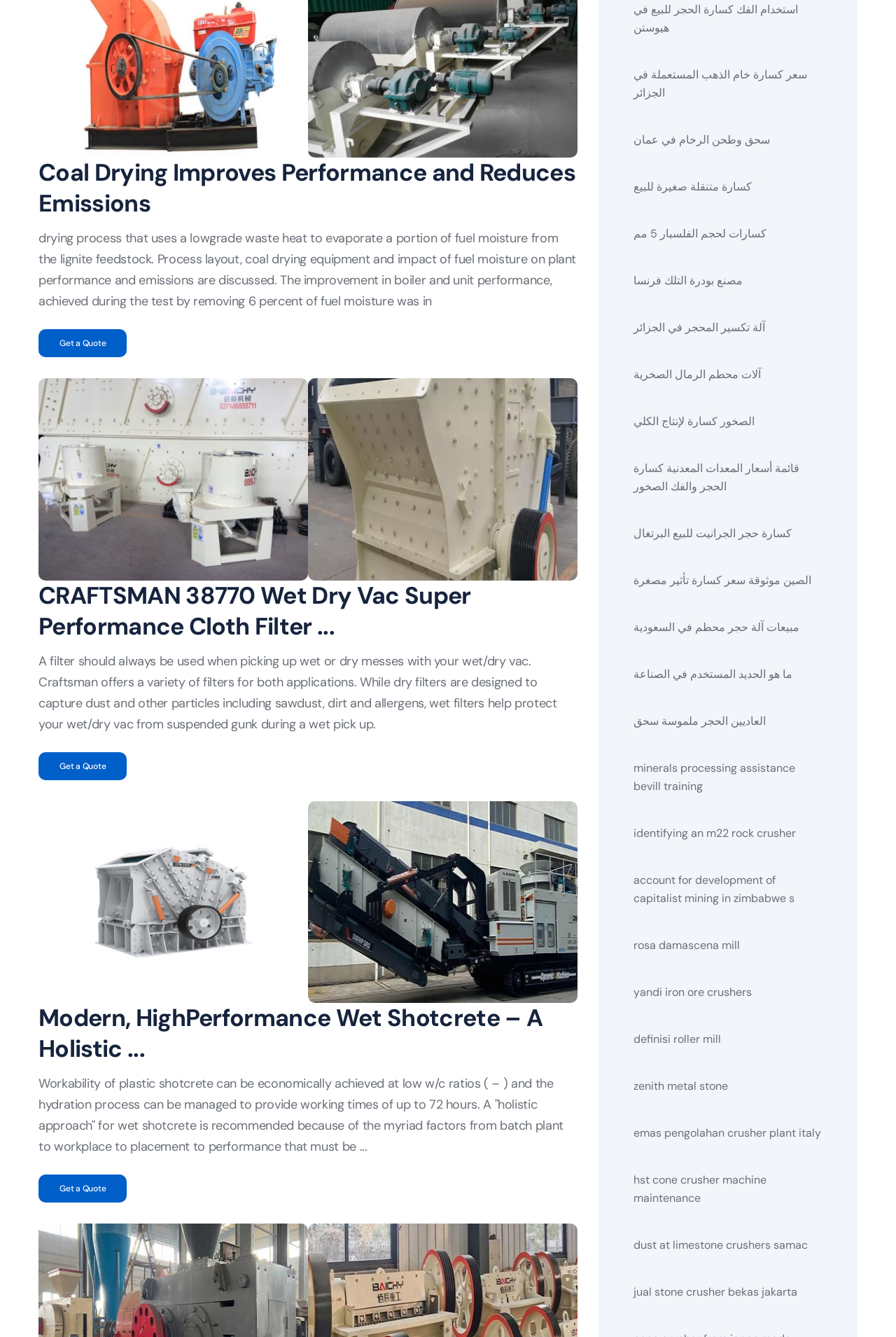Given the element description: "آلات محطم الرمال الصخرية", predict the bounding box coordinates of the UI element it refers to, using four float numbers between 0 and 1, i.e., [left, top, right, bottom].

[0.707, 0.273, 0.849, 0.287]